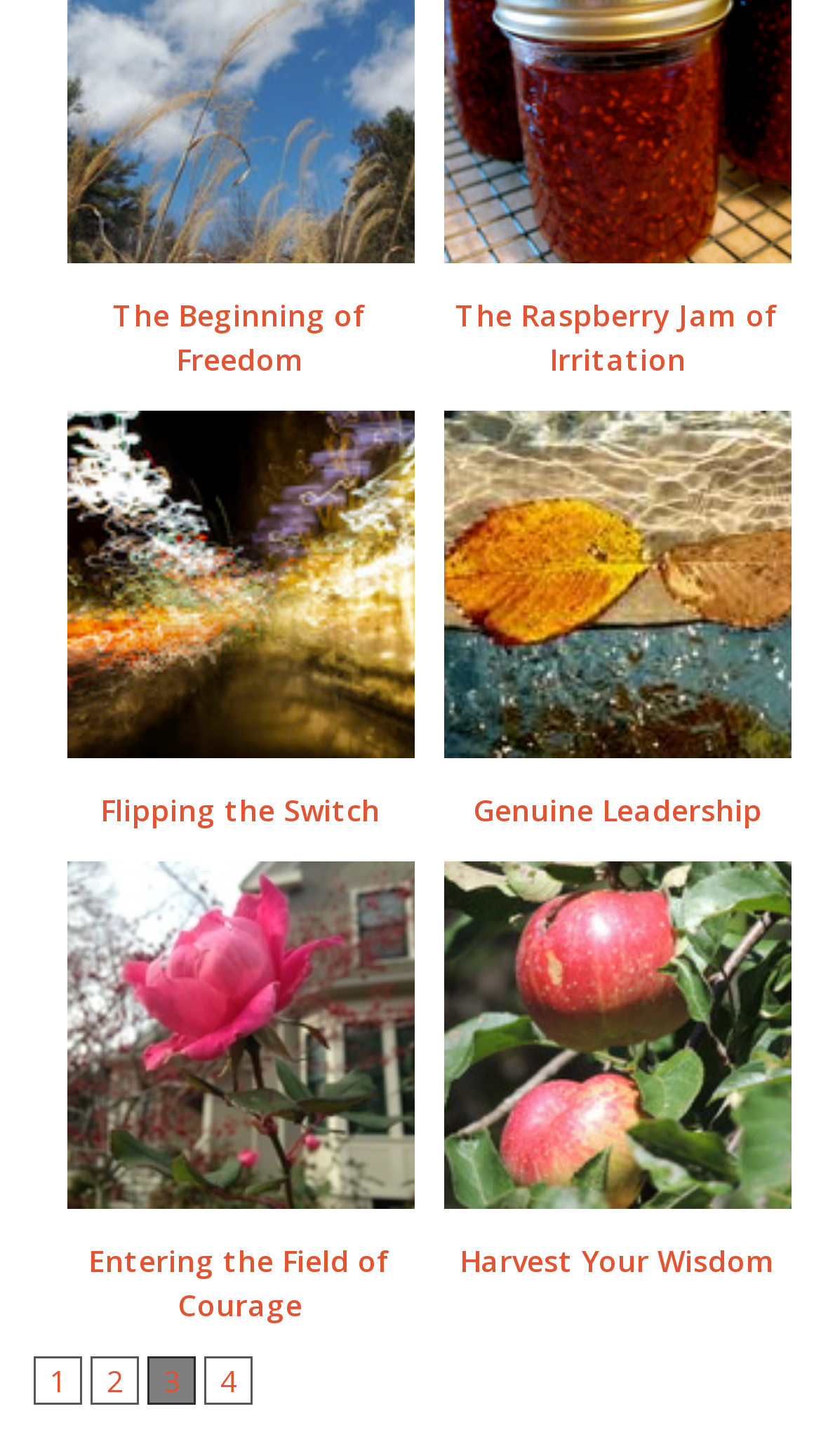Provide a single word or phrase to answer the given question: 
How many links are on the webpage?

12